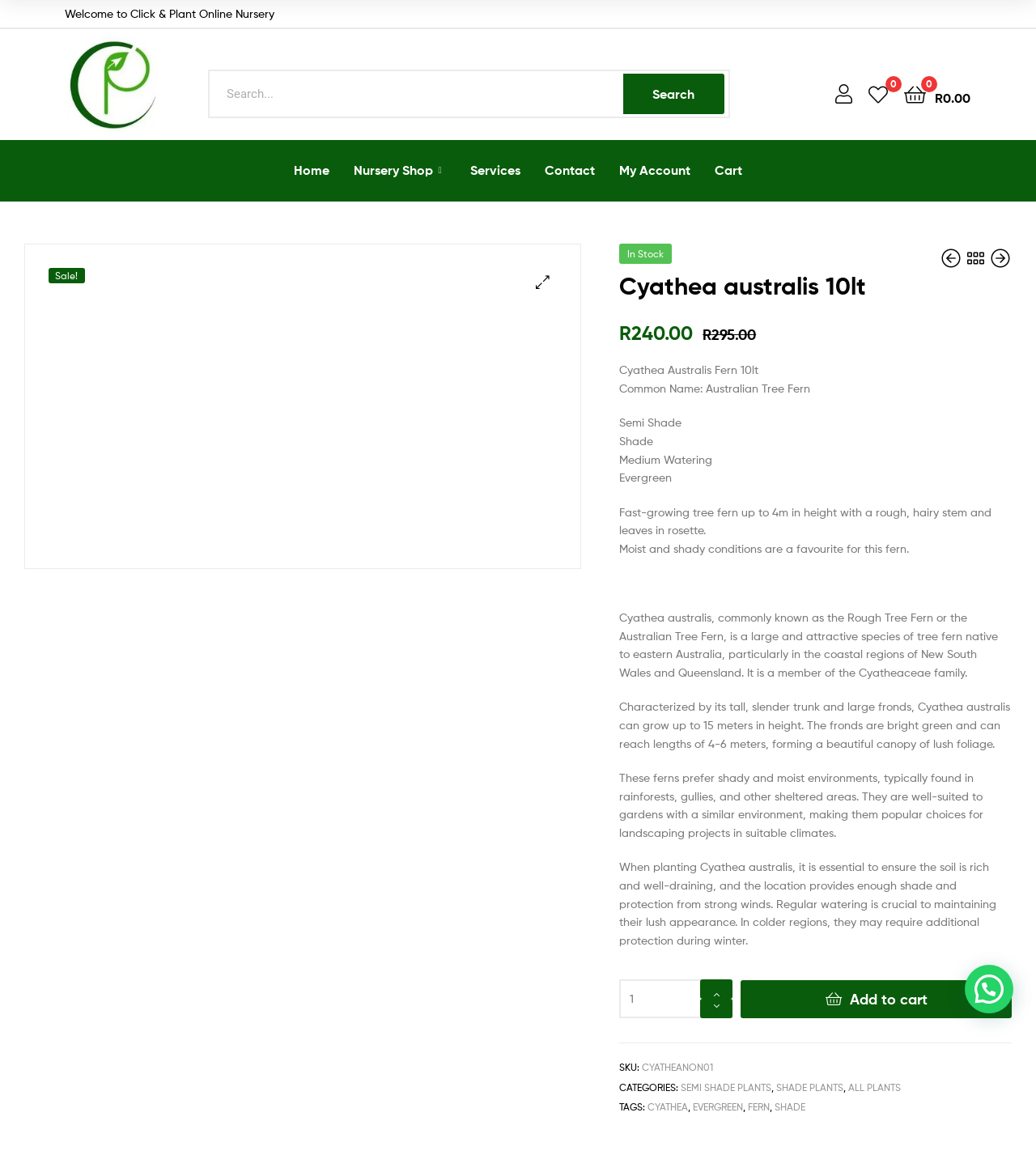What is the name of the online nursery?
Carefully analyze the image and provide a detailed answer to the question.

The name of the online nursery can be found in the heading element at the top of the webpage, which reads 'Welcome to Click & Plant Online Nursery'.